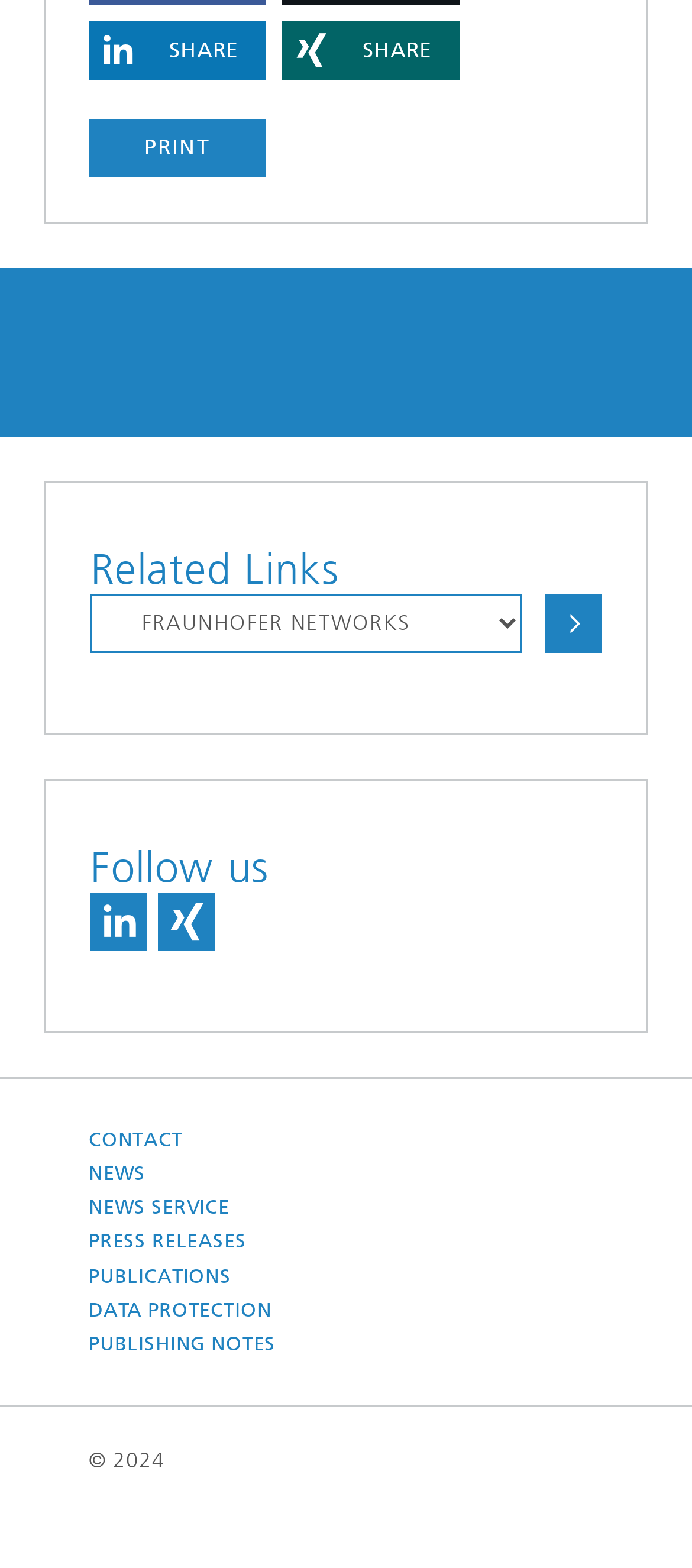What is the last link listed in the 'Follow us' section?
Using the visual information, reply with a single word or short phrase.

NEWS SERVICE